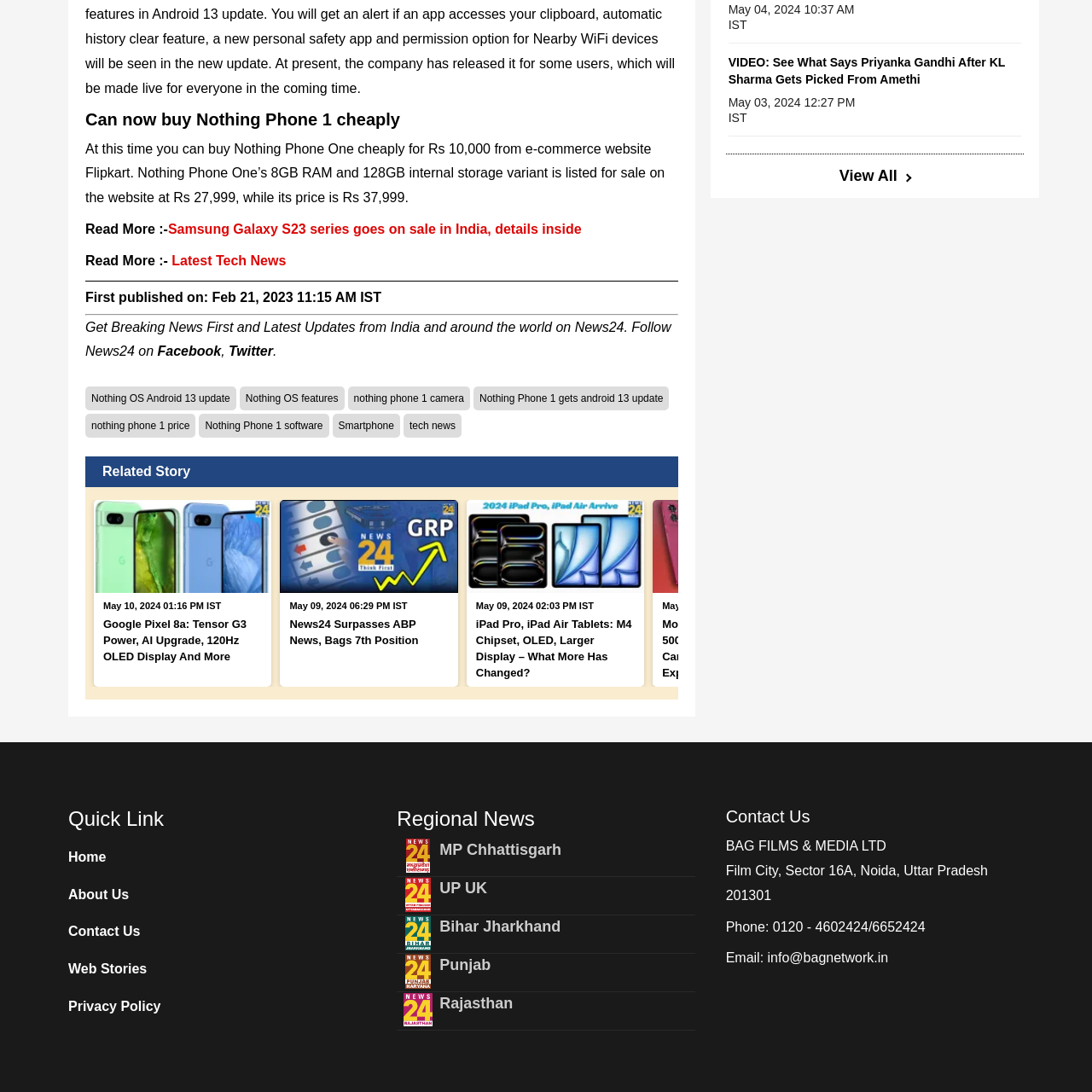What type of news does the platform cover?
Focus on the part of the image marked with a red bounding box and deliver an in-depth answer grounded in the visual elements you observe.

The accompanying headlines and articles nearby the logo suggest that the platform covers recent events, including updates on technology and consumer electronics, such as the introduction and pricing of new smartphone models.